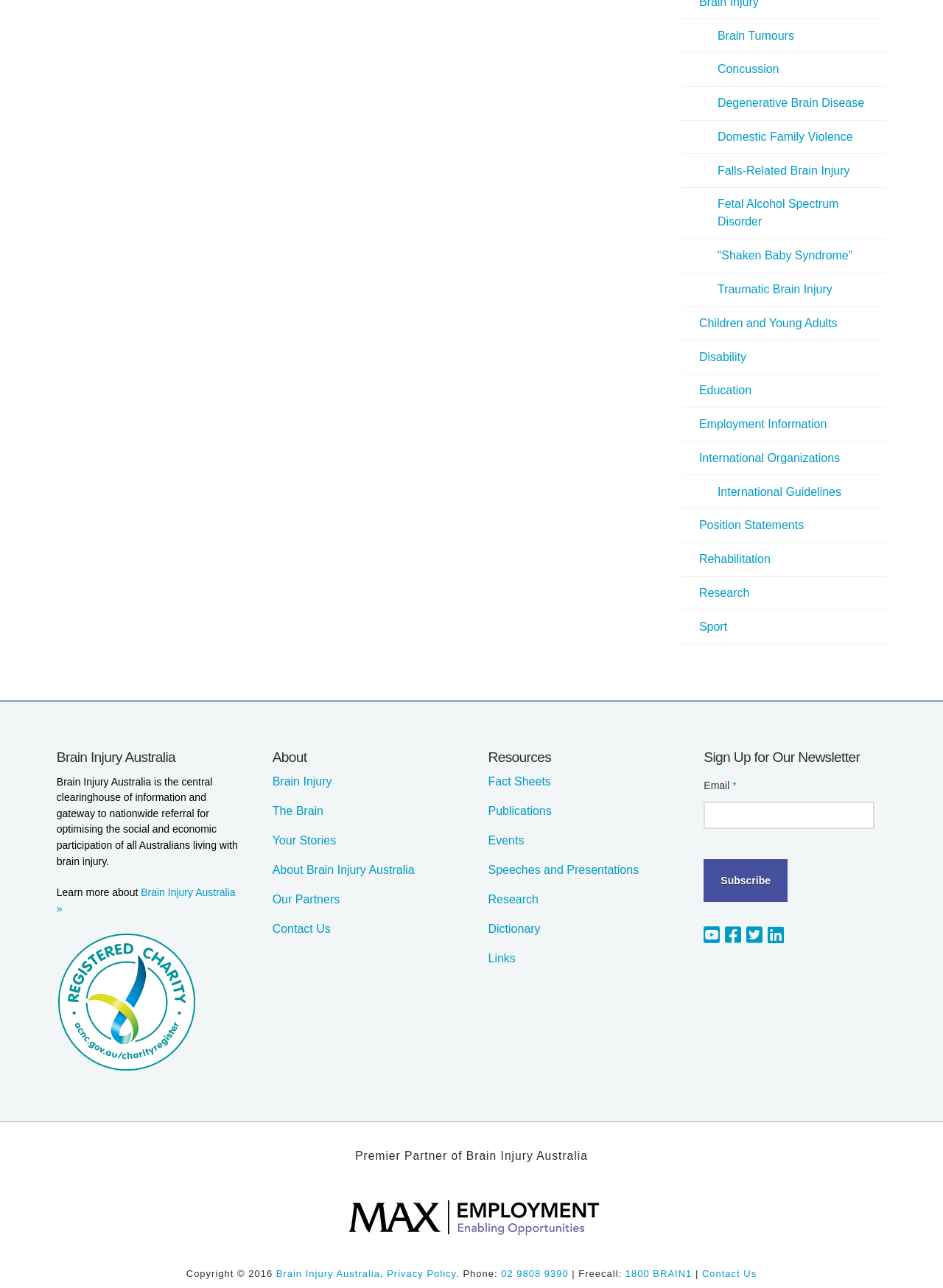Use a single word or phrase to answer the question: What is the name of the organization?

Brain Injury Australia